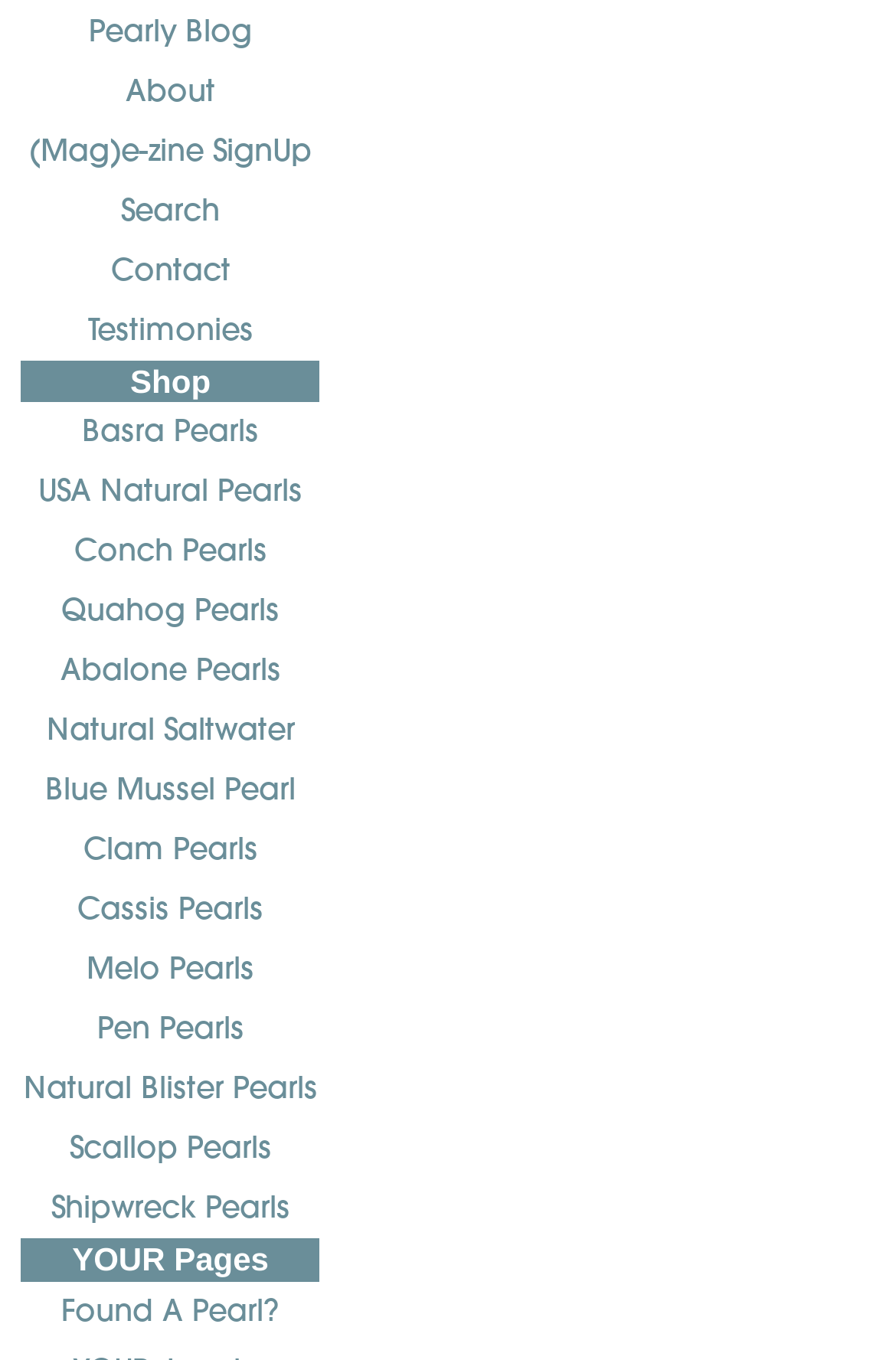Locate the bounding box of the UI element described in the following text: "Natural Blister Pearls".

[0.013, 0.783, 0.367, 0.827]